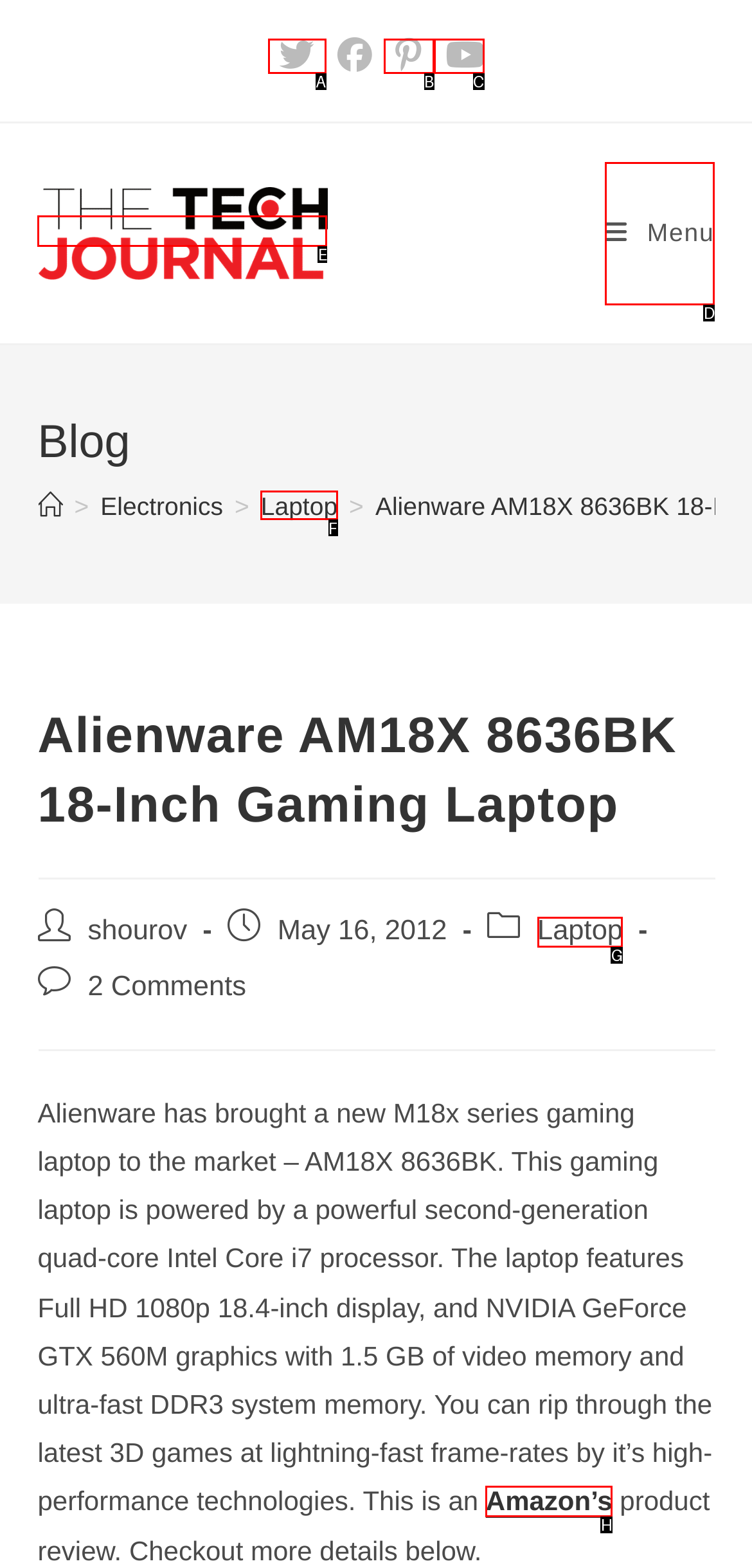From the given options, indicate the letter that corresponds to the action needed to complete this task: click ABOUT link. Respond with only the letter.

None